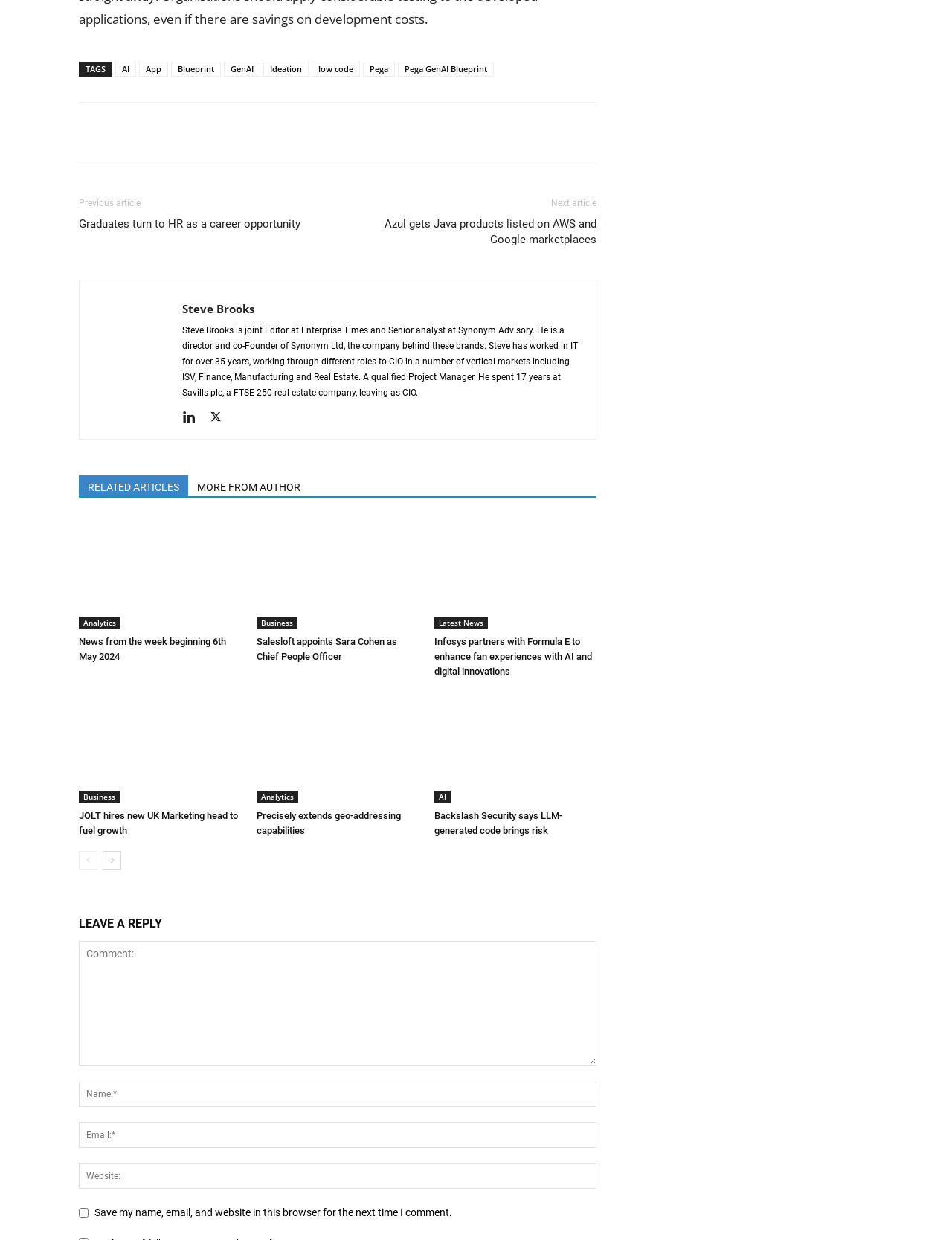Please determine the bounding box coordinates of the area that needs to be clicked to complete this task: 'View the image 'Spring May Image by pasja1000 from Pixabay''. The coordinates must be four float numbers between 0 and 1, formatted as [left, top, right, bottom].

[0.083, 0.418, 0.253, 0.507]